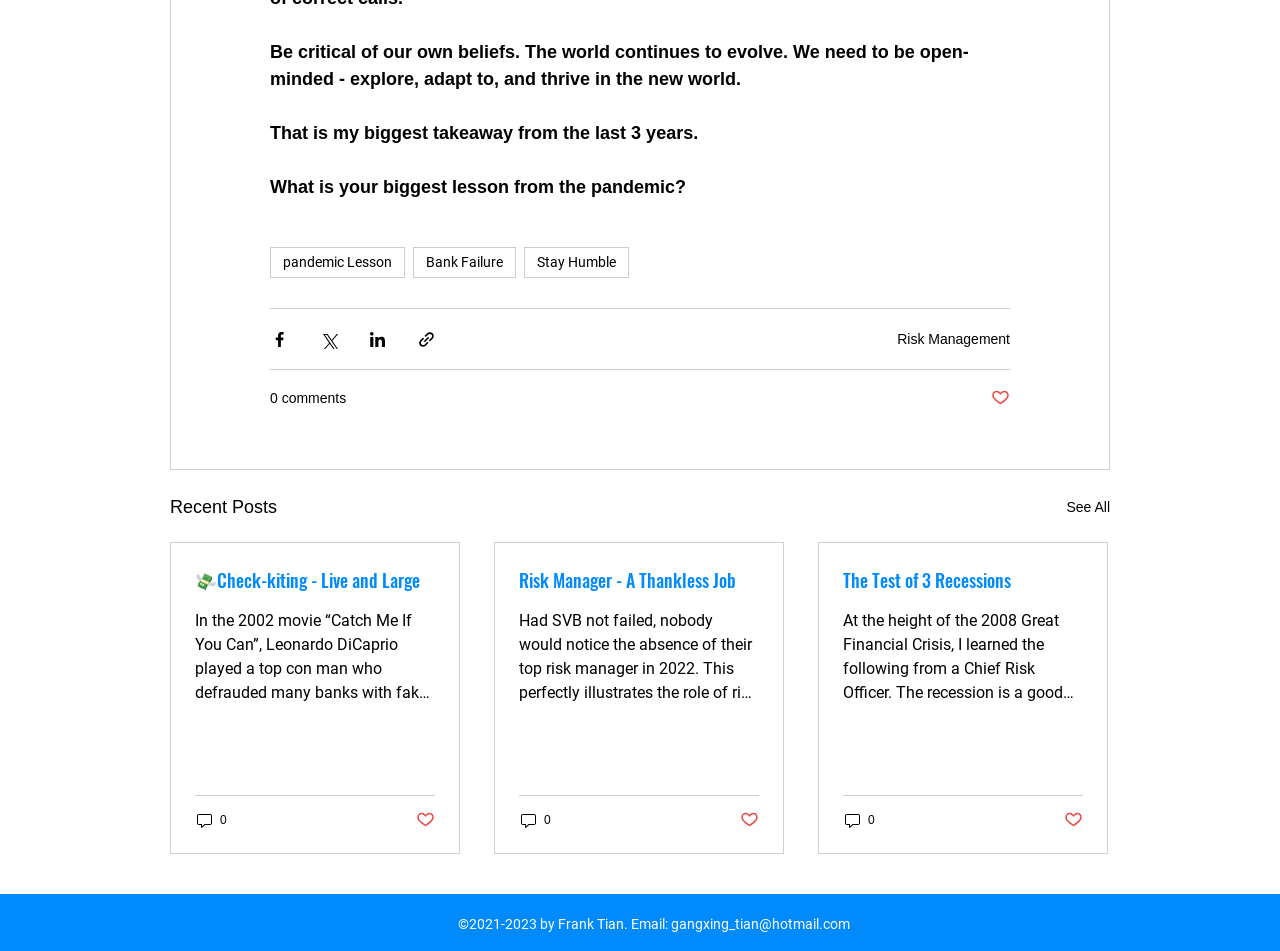How many articles are listed in the 'Recent Posts' section?
Look at the screenshot and give a one-word or phrase answer.

3